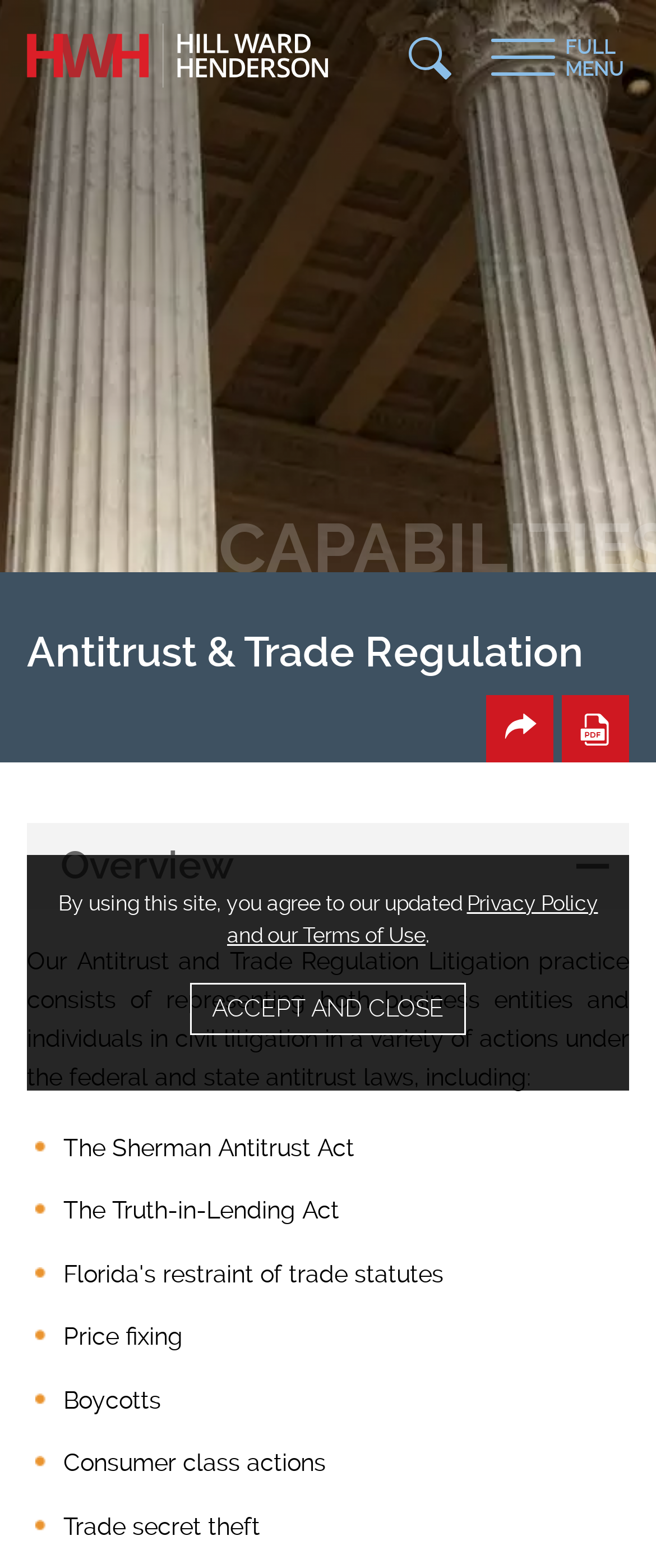Find the bounding box coordinates of the element's region that should be clicked in order to follow the given instruction: "Click the Hill Ward Henderson logo". The coordinates should consist of four float numbers between 0 and 1, i.e., [left, top, right, bottom].

[0.041, 0.015, 0.5, 0.056]